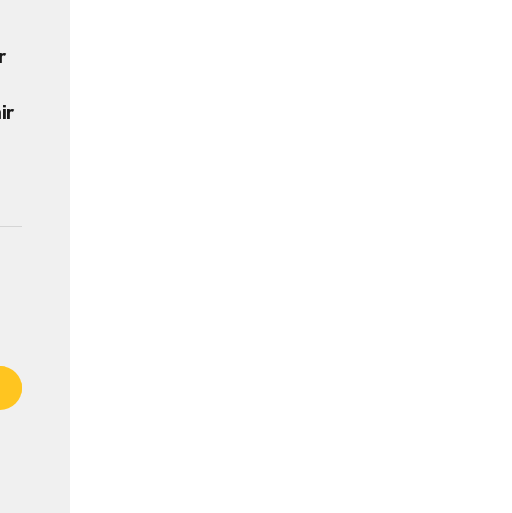What is the maximum weight capacity of the arm rest?
Based on the visual, give a brief answer using one word or a short phrase.

20 lbs